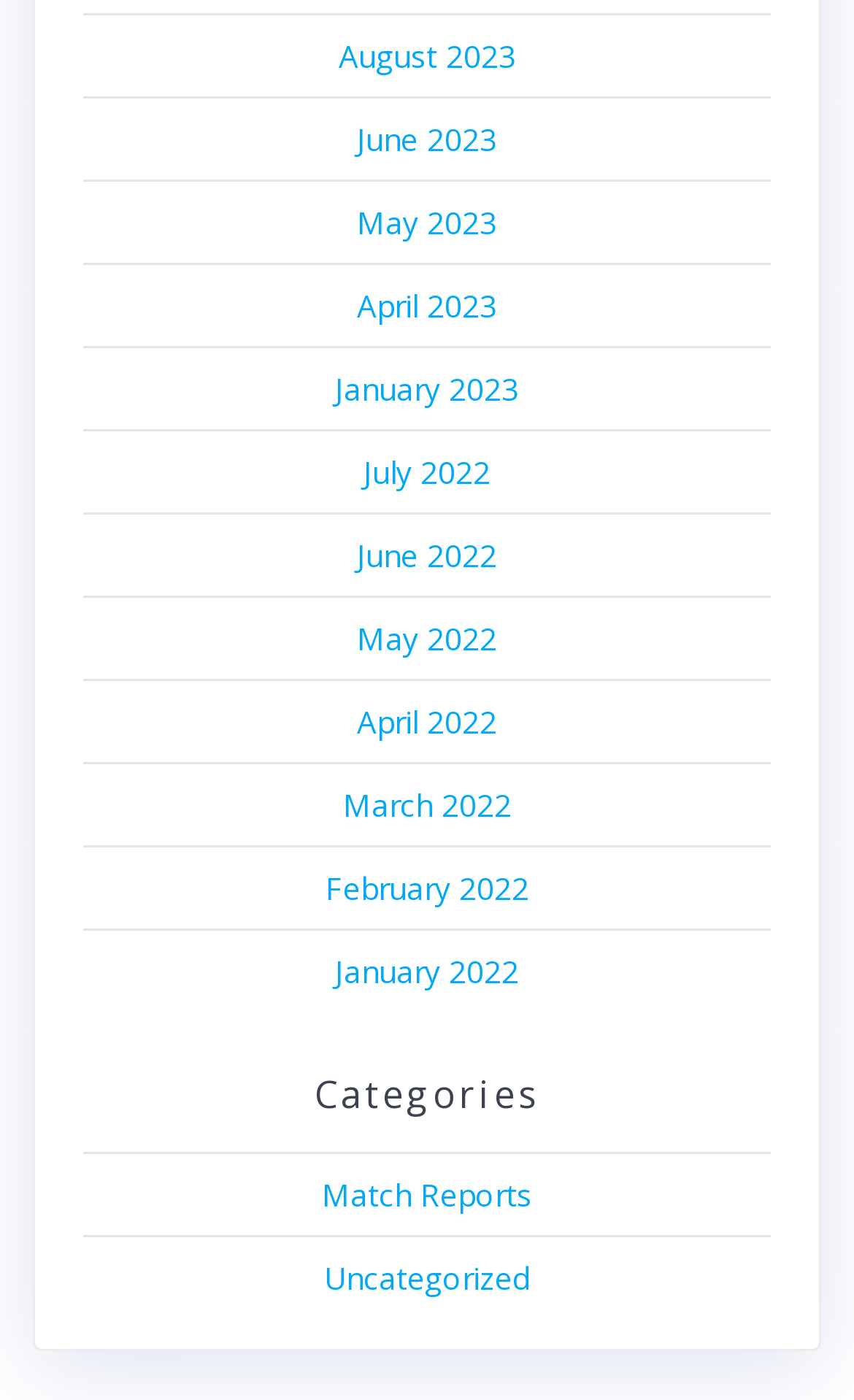How many months are listed in 2022?
Refer to the image and give a detailed answer to the question.

I counted the number of links related to 2022 and found that there are 6 months listed: July 2022, June 2022, May 2022, April 2022, March 2022, and February 2022.